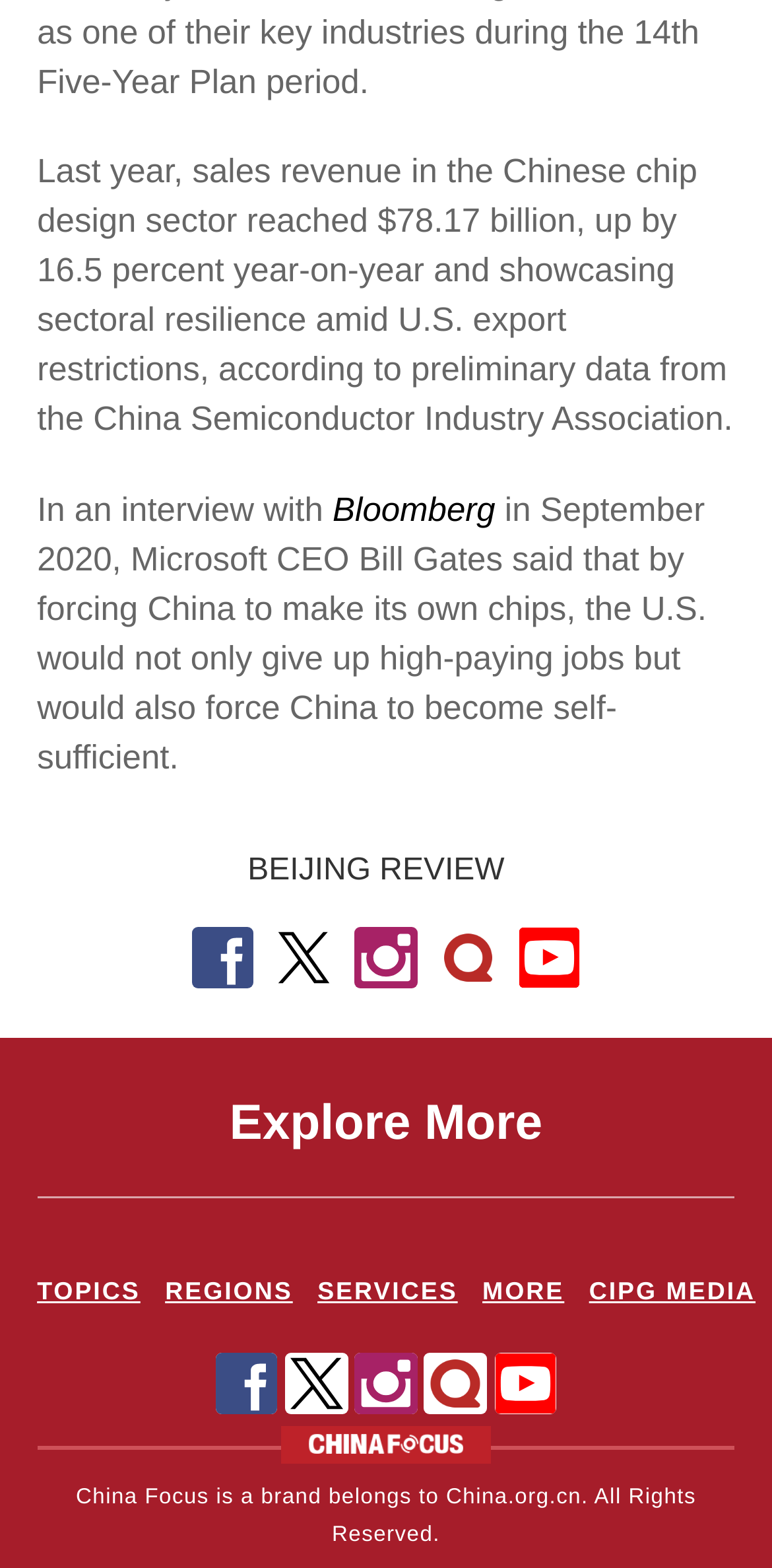Using a single word or phrase, answer the following question: 
Who said that forcing China to make its own chips would give up high-paying jobs?

Bill Gates